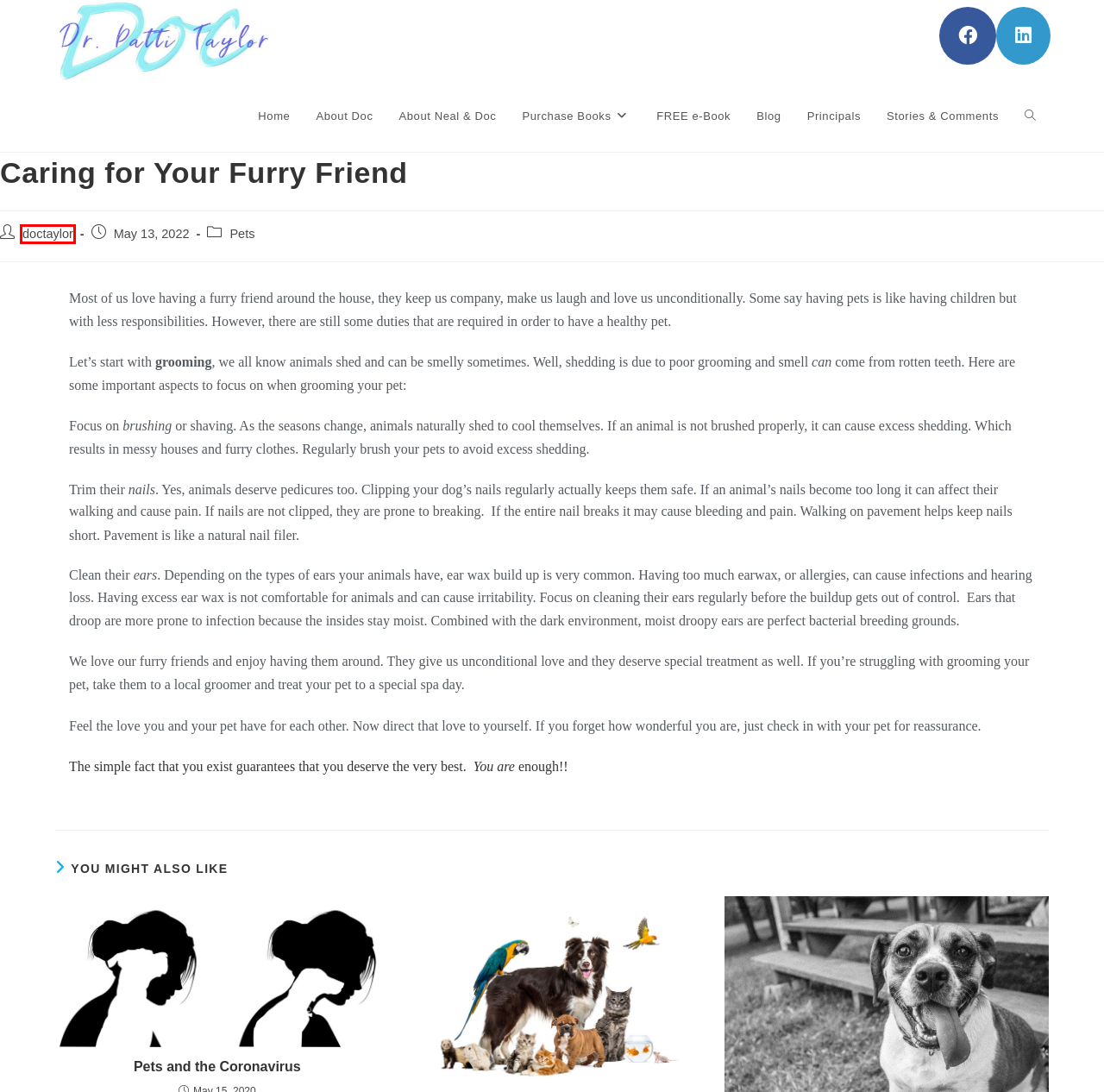Observe the screenshot of a webpage with a red bounding box around an element. Identify the webpage description that best fits the new page after the element inside the bounding box is clicked. The candidates are:
A. Pets and the Coronavirus - Dr. Patti Taylor
B. Principals - Dr. Patti Taylor
C. doctaylor, Author at Dr. Patti Taylor
D. Pets Archives - Dr. Patti Taylor
E. About Doc - Dr. Patti Taylor
F. Blog - Dr. Patti Taylor
G. Stories & Comments - Dr. Patti Taylor
H. About Neal & Doc - Dr. Patti Taylor

C